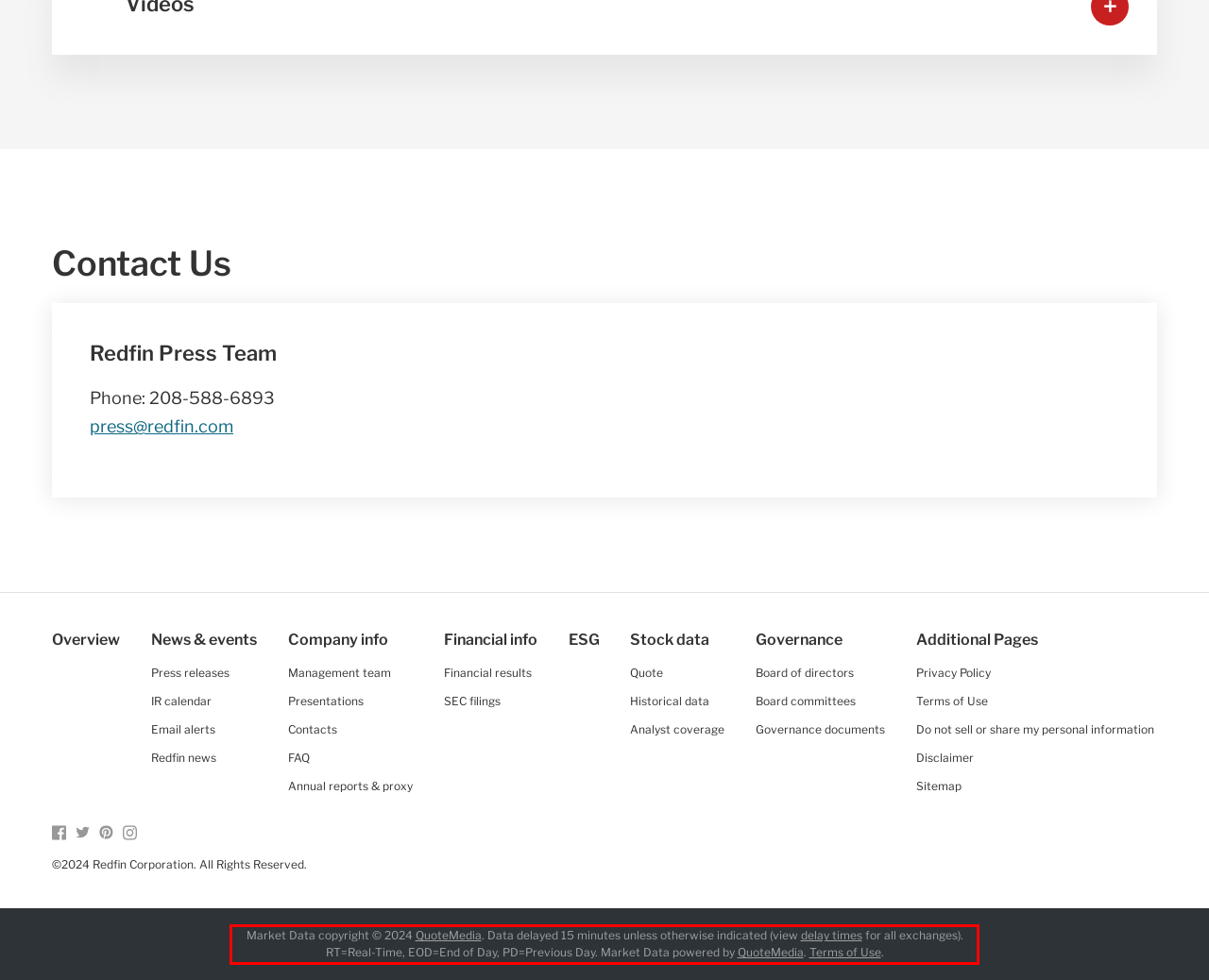Using the provided screenshot, read and generate the text content within the red-bordered area.

Market Data copyright © 2024 QuoteMedia. Data delayed 15 minutes unless otherwise indicated (view delay times for all exchanges). RT=Real-Time, EOD=End of Day, PD=Previous Day. Market Data powered by QuoteMedia. Terms of Use.